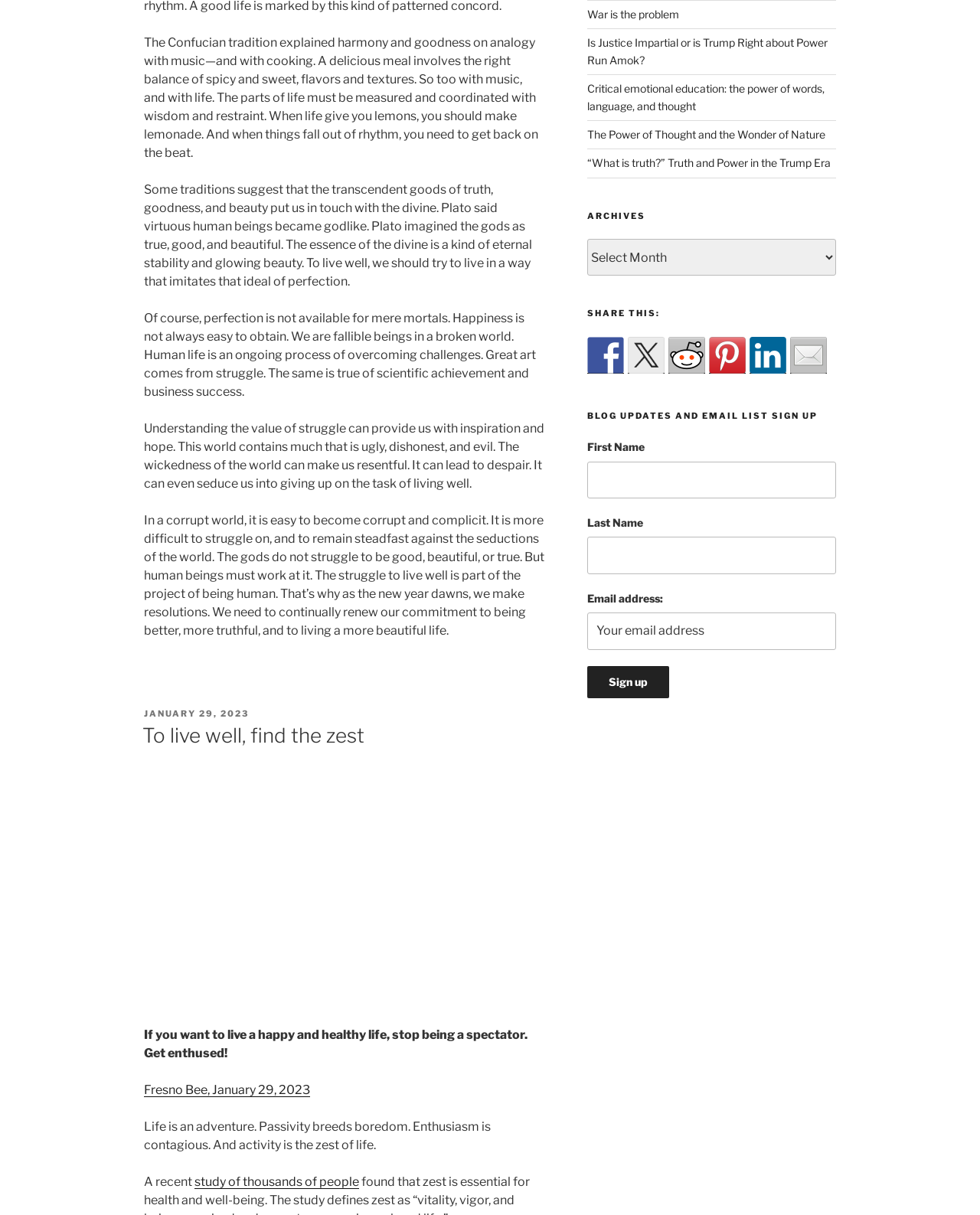Please find the bounding box coordinates of the element that needs to be clicked to perform the following instruction: "Click on the 'Sign up' button". The bounding box coordinates should be four float numbers between 0 and 1, represented as [left, top, right, bottom].

[0.599, 0.548, 0.682, 0.574]